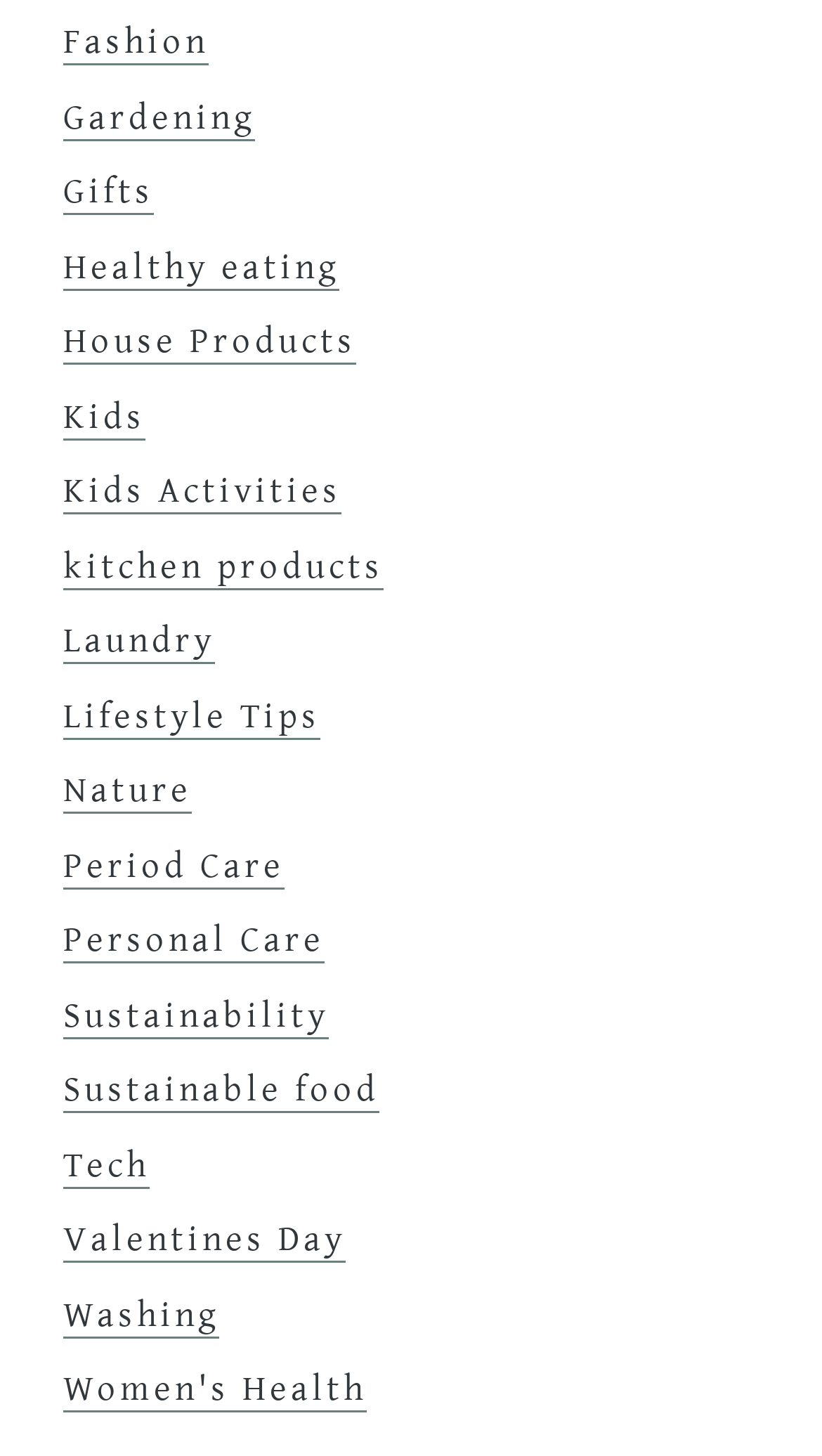Please find the bounding box coordinates of the element that you should click to achieve the following instruction: "View Kids Activities". The coordinates should be presented as four float numbers between 0 and 1: [left, top, right, bottom].

[0.077, 0.323, 0.415, 0.354]